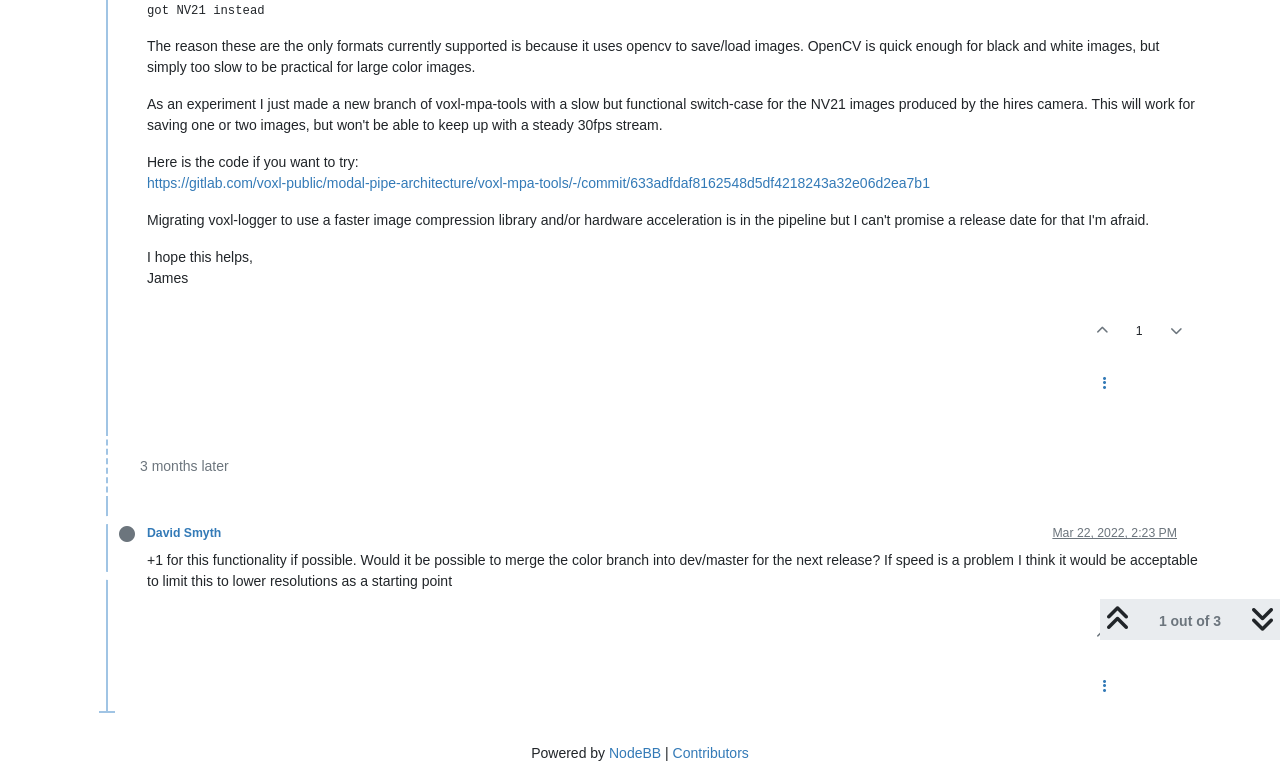Bounding box coordinates are specified in the format (top-left x, top-left y, bottom-right x, bottom-right y). All values are floating point numbers bounded between 0 and 1. Please provide the bounding box coordinate of the region this sentence describes: https://gitlab.com/voxl-public/modal-pipe-architecture/voxl-mpa-tools/-/commit/633adfdaf8162548d5df4218243a32e06d2ea7b1

[0.115, 0.224, 0.727, 0.244]